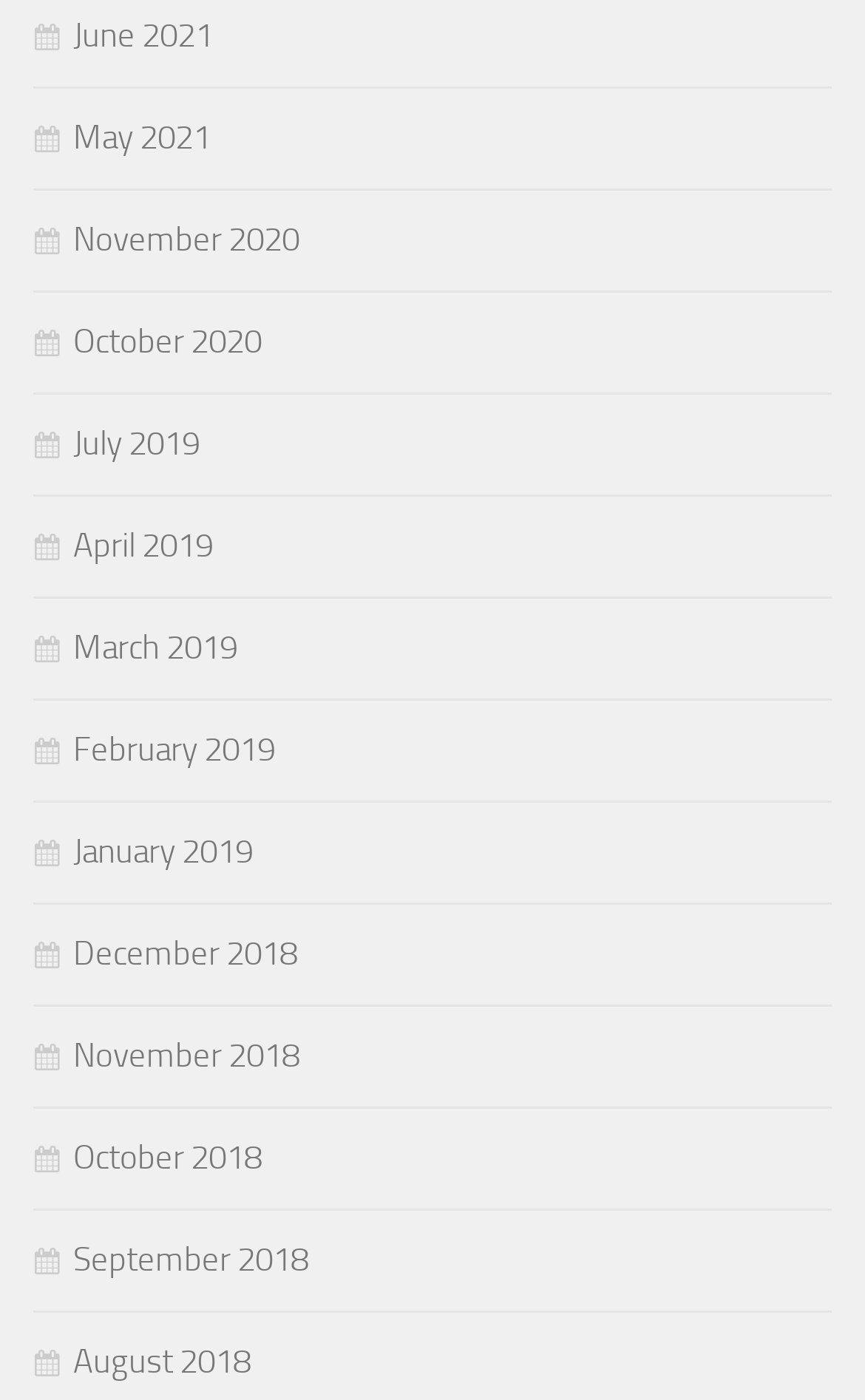Could you highlight the region that needs to be clicked to execute the instruction: "View October 2020"?

[0.038, 0.229, 0.303, 0.257]